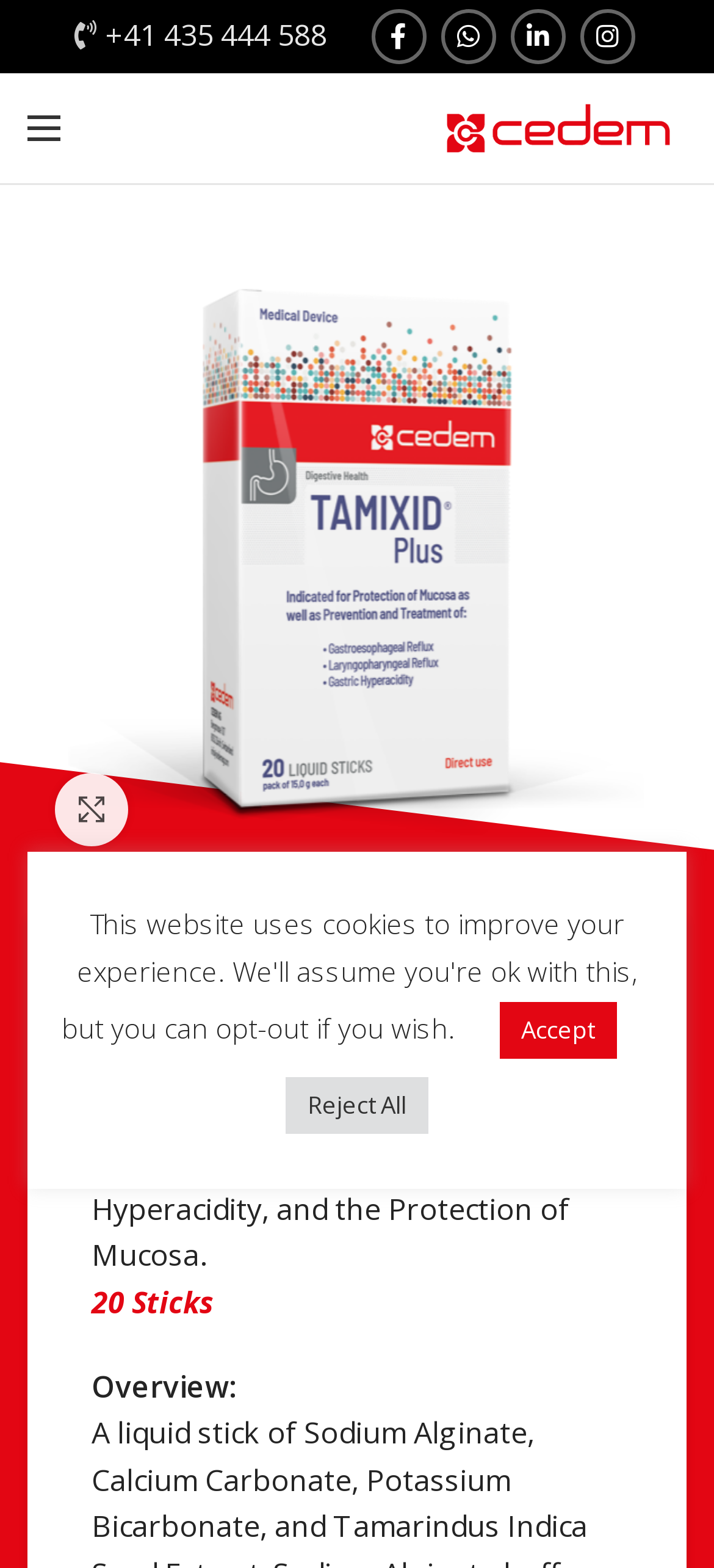Find and generate the main title of the webpage.

Tamixid Liquid Plus